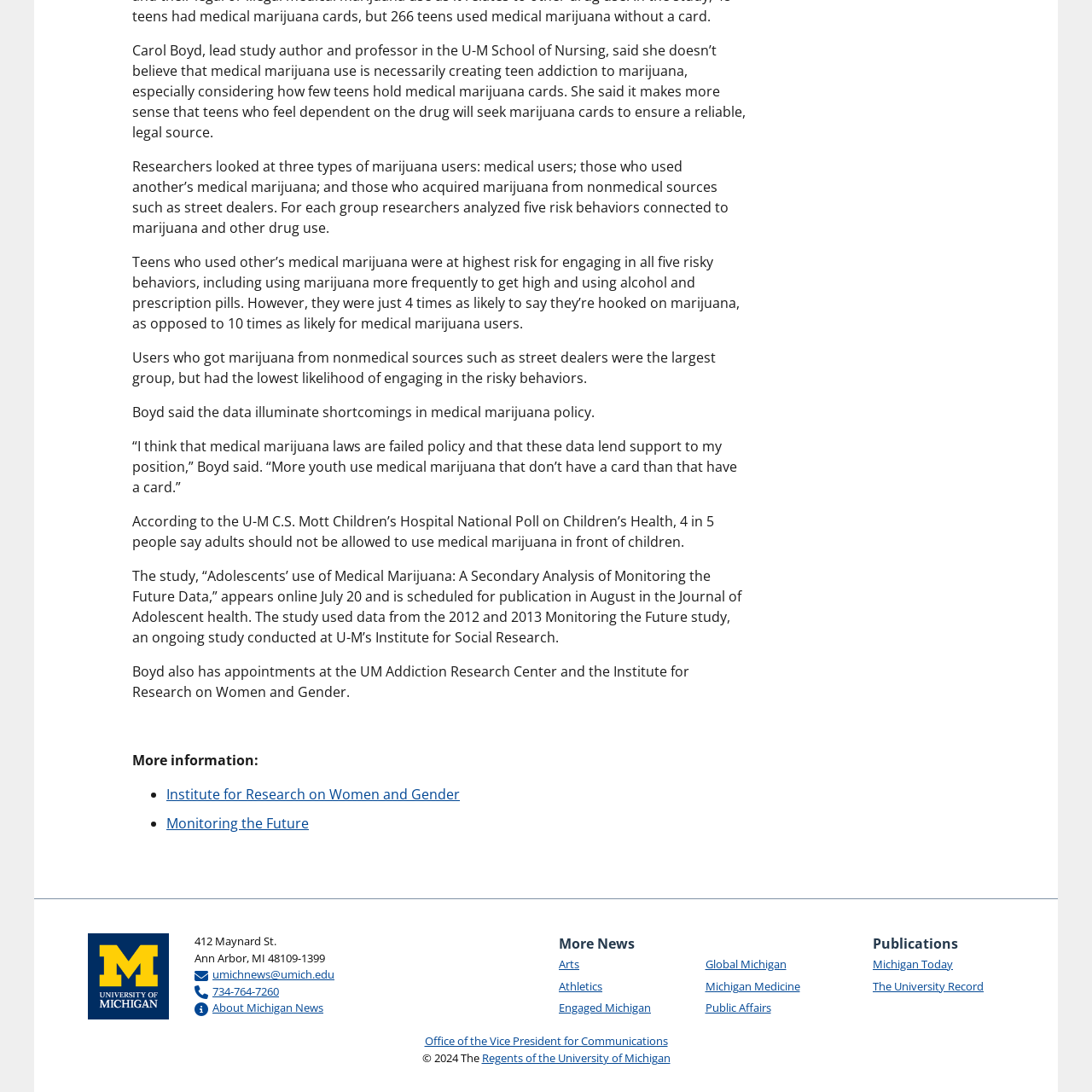Identify the bounding box for the UI element described as: "Phone734-764-7260". Ensure the coordinates are four float numbers between 0 and 1, formatted as [left, top, right, bottom].

[0.178, 0.9, 0.255, 0.915]